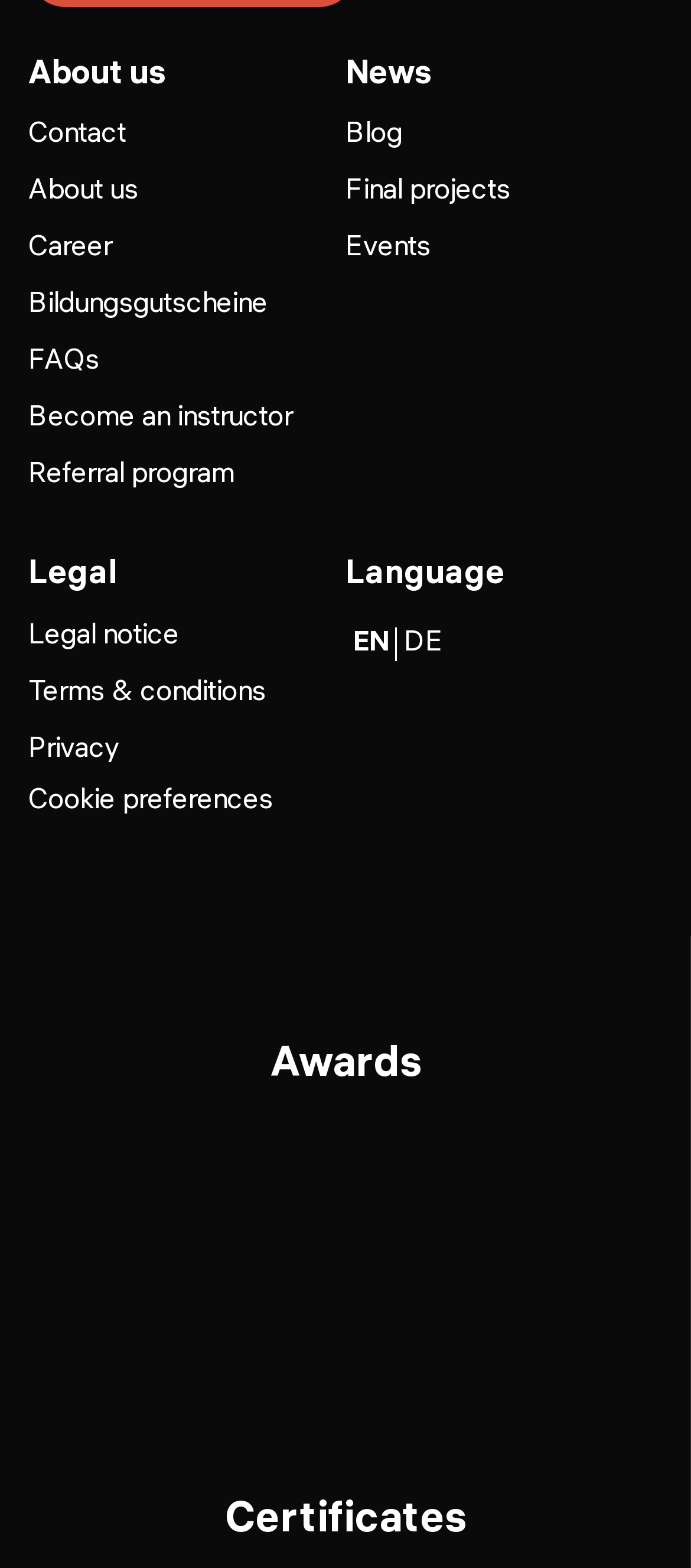How many links are there under 'About us'?
With the help of the image, please provide a detailed response to the question.

I counted the links under the 'About us' heading, which are 'Contact', 'About us', 'Career', 'Bildungsgutscheine', 'FAQs', and 'Become an instructor'. There are 6 links in total.